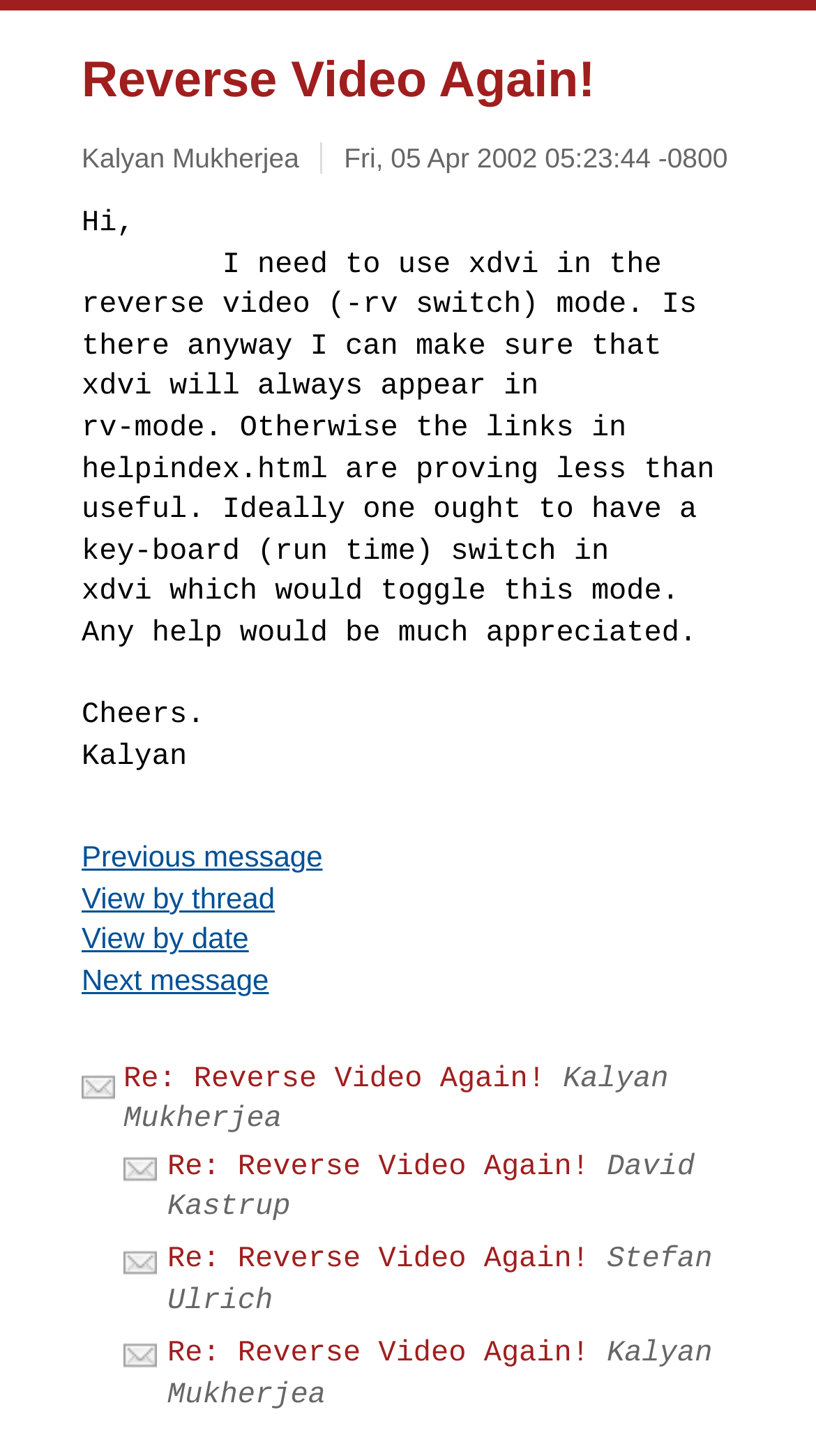Show the bounding box coordinates for the HTML element described as: "eltera".

None